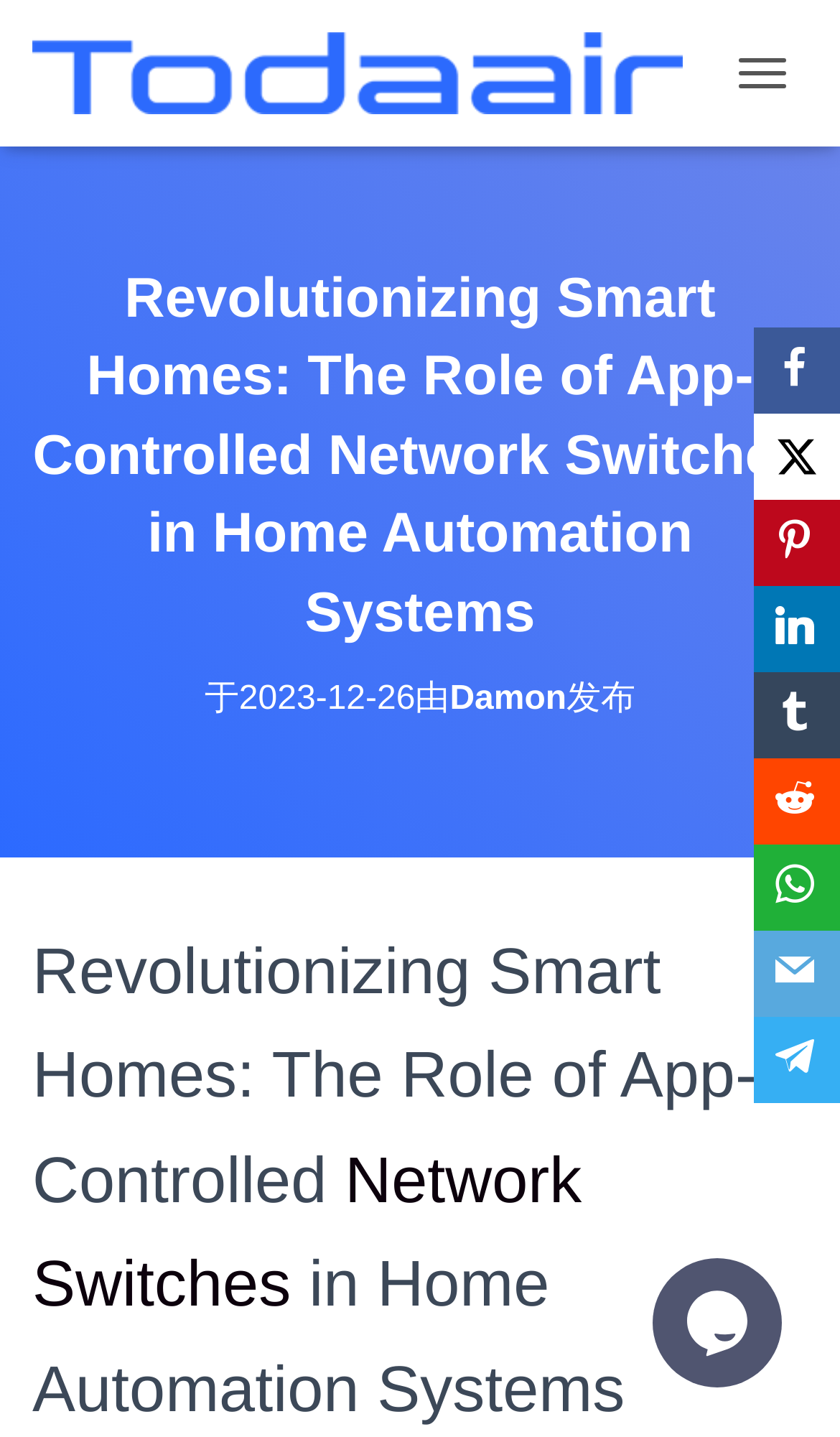Please give a succinct answer to the question in one word or phrase:
How many social media links are there?

9